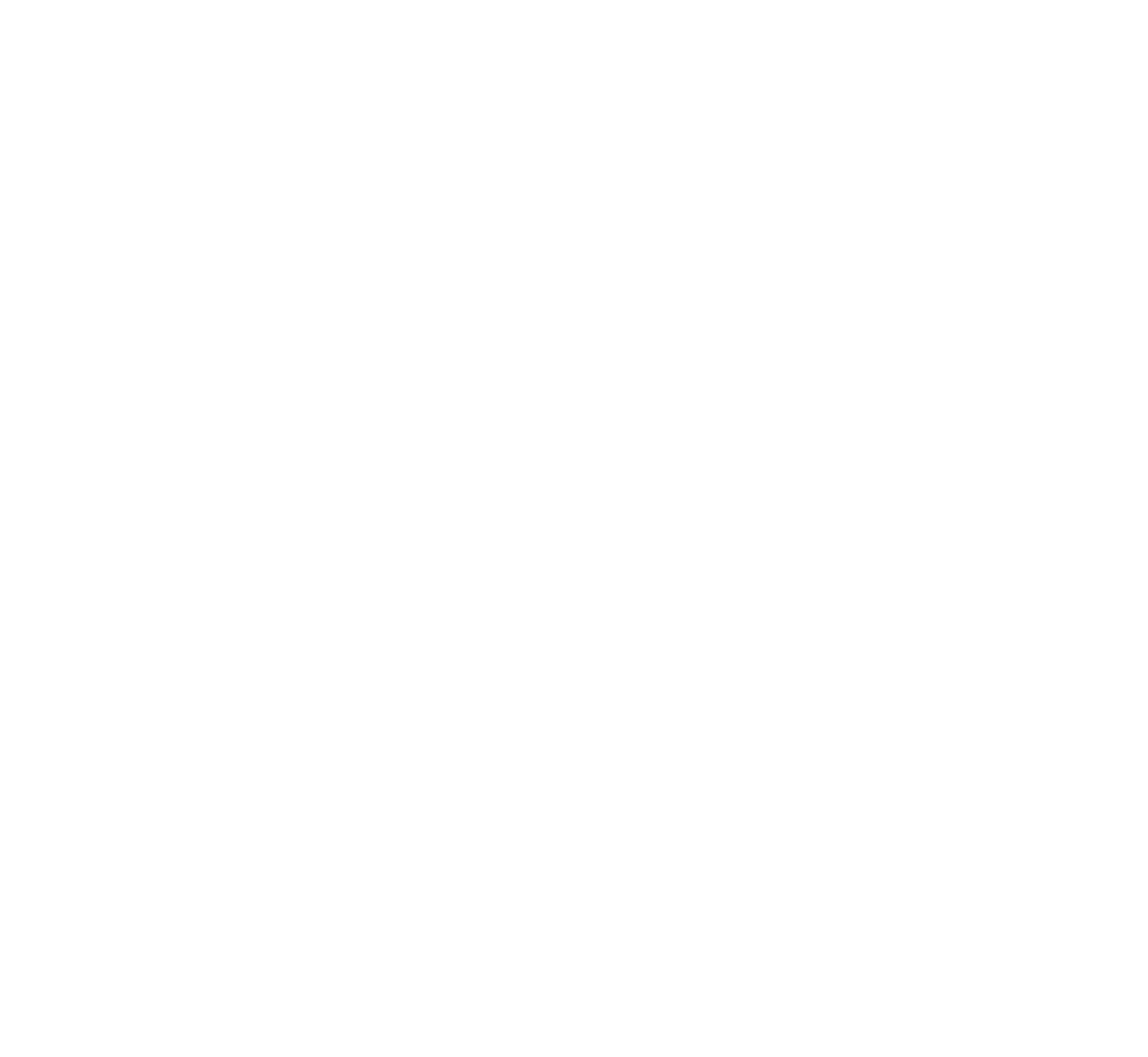Please study the image and answer the question comprehensively:
What is the date of the first article?

The date of the first article is mentioned as 'Jun 10, 2024' in the static text below the heading 'How to Build Your Resume While Making a Difference With Summer Volunteering'.